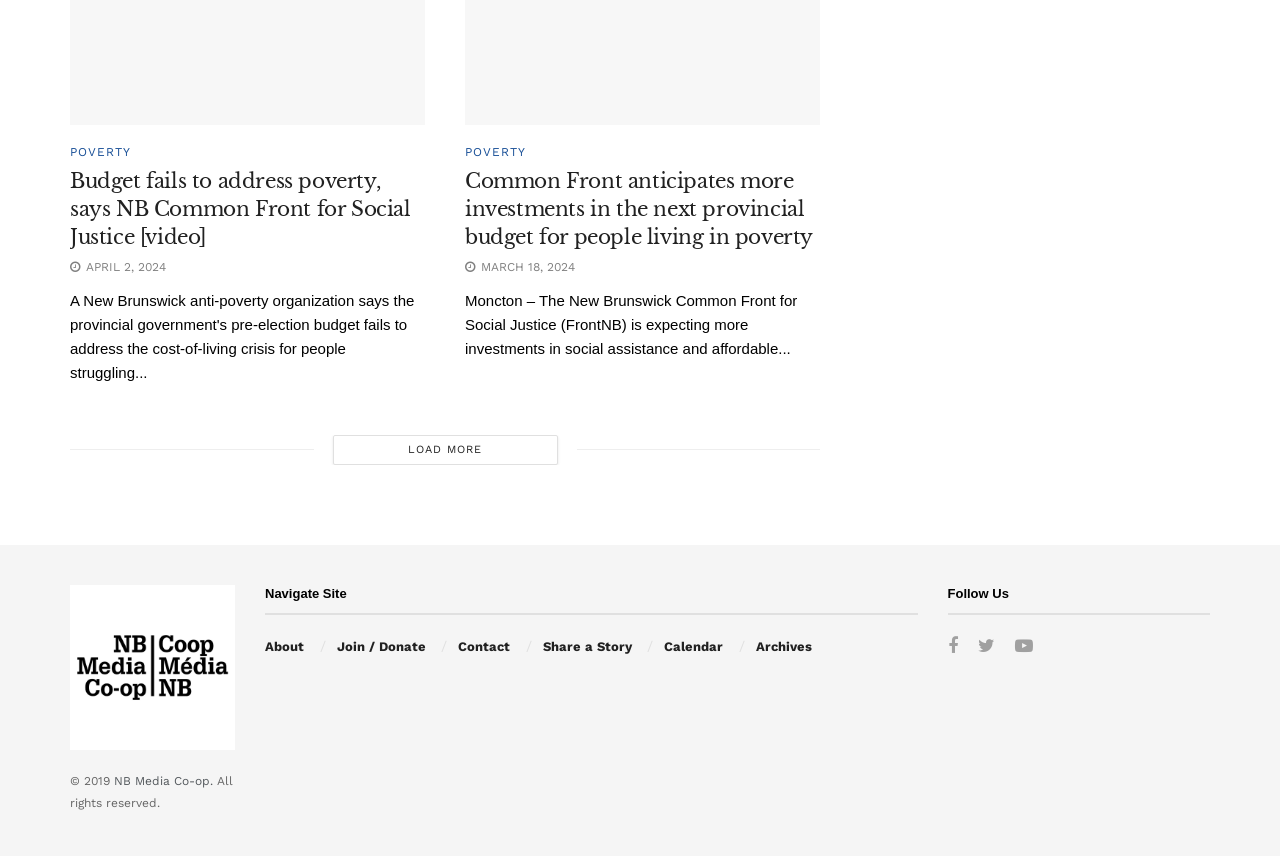Can you give a detailed response to the following question using the information from the image? What is the purpose of the 'LOAD MORE' button?

The 'LOAD MORE' button is likely used to load more articles or content on the webpage, allowing users to access additional information.